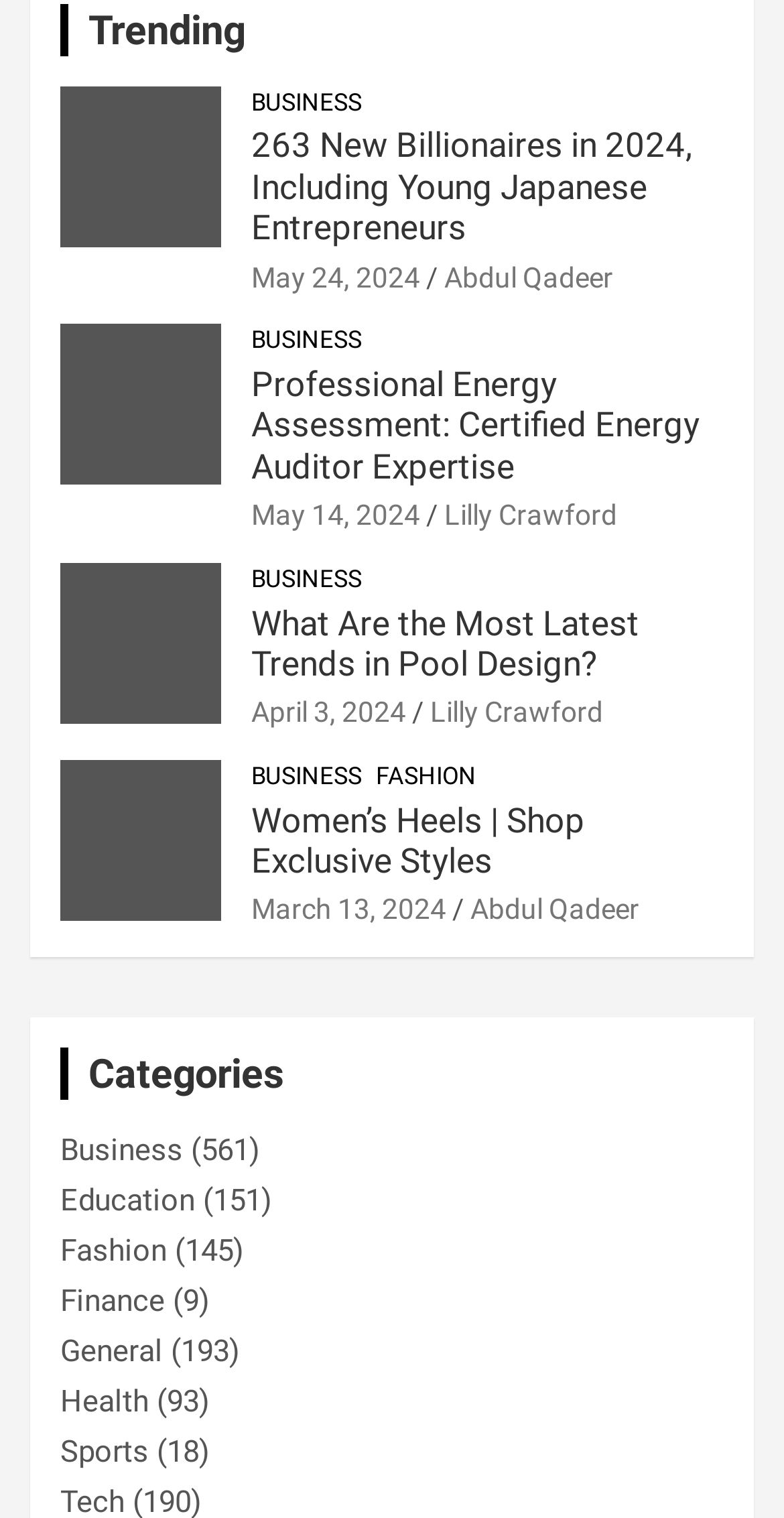Determine the bounding box coordinates of the element's region needed to click to follow the instruction: "Click on the 'Trending' link". Provide these coordinates as four float numbers between 0 and 1, formatted as [left, top, right, bottom].

[0.113, 0.003, 0.313, 0.035]